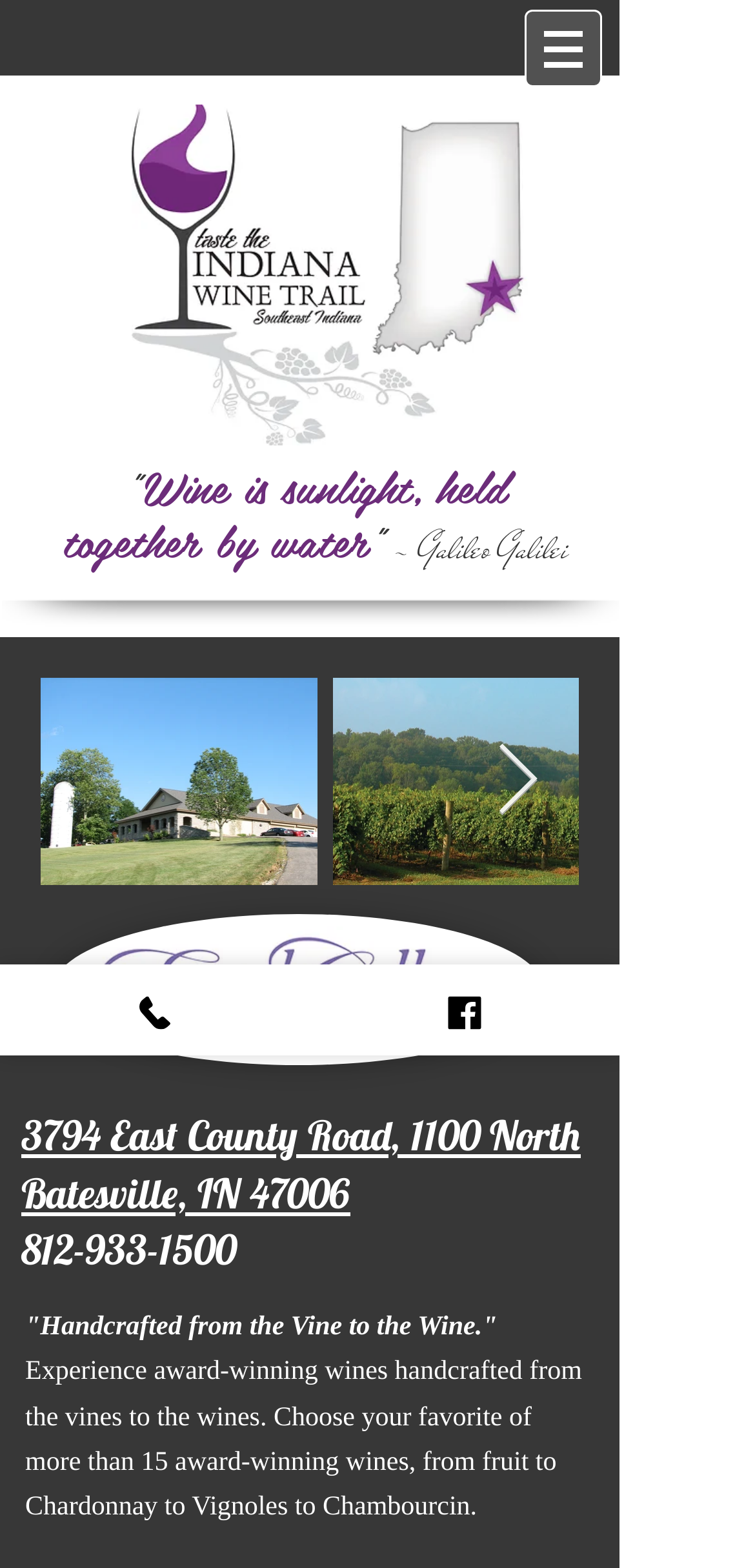How many social media links are there at the bottom of the page?
Please use the image to provide a one-word or short phrase answer.

2